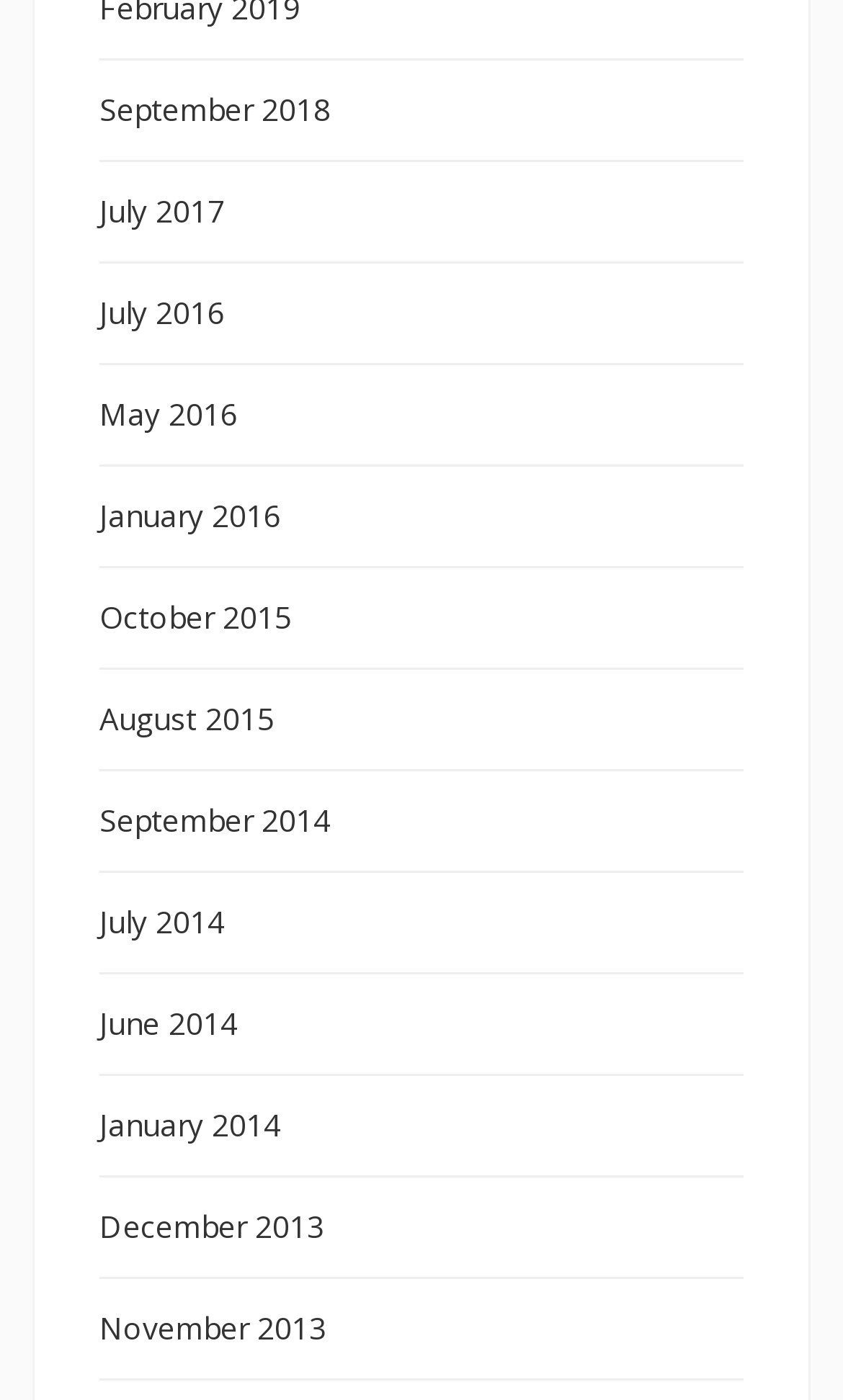Please locate the bounding box coordinates for the element that should be clicked to achieve the following instruction: "view September 2014". Ensure the coordinates are given as four float numbers between 0 and 1, i.e., [left, top, right, bottom].

[0.118, 0.571, 0.392, 0.601]